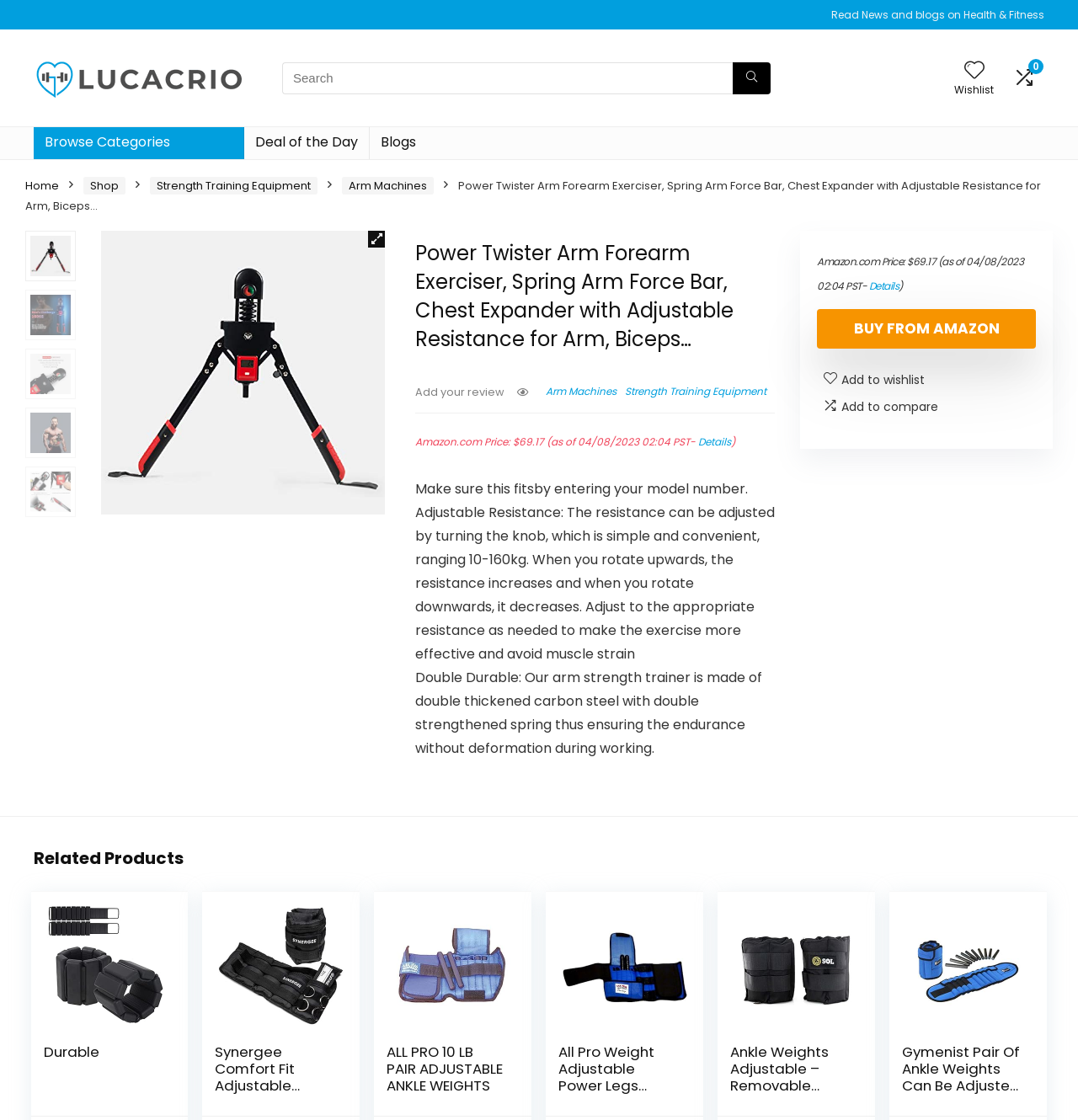What is the function of the knob?
Using the visual information, respond with a single word or phrase.

Adjust resistance